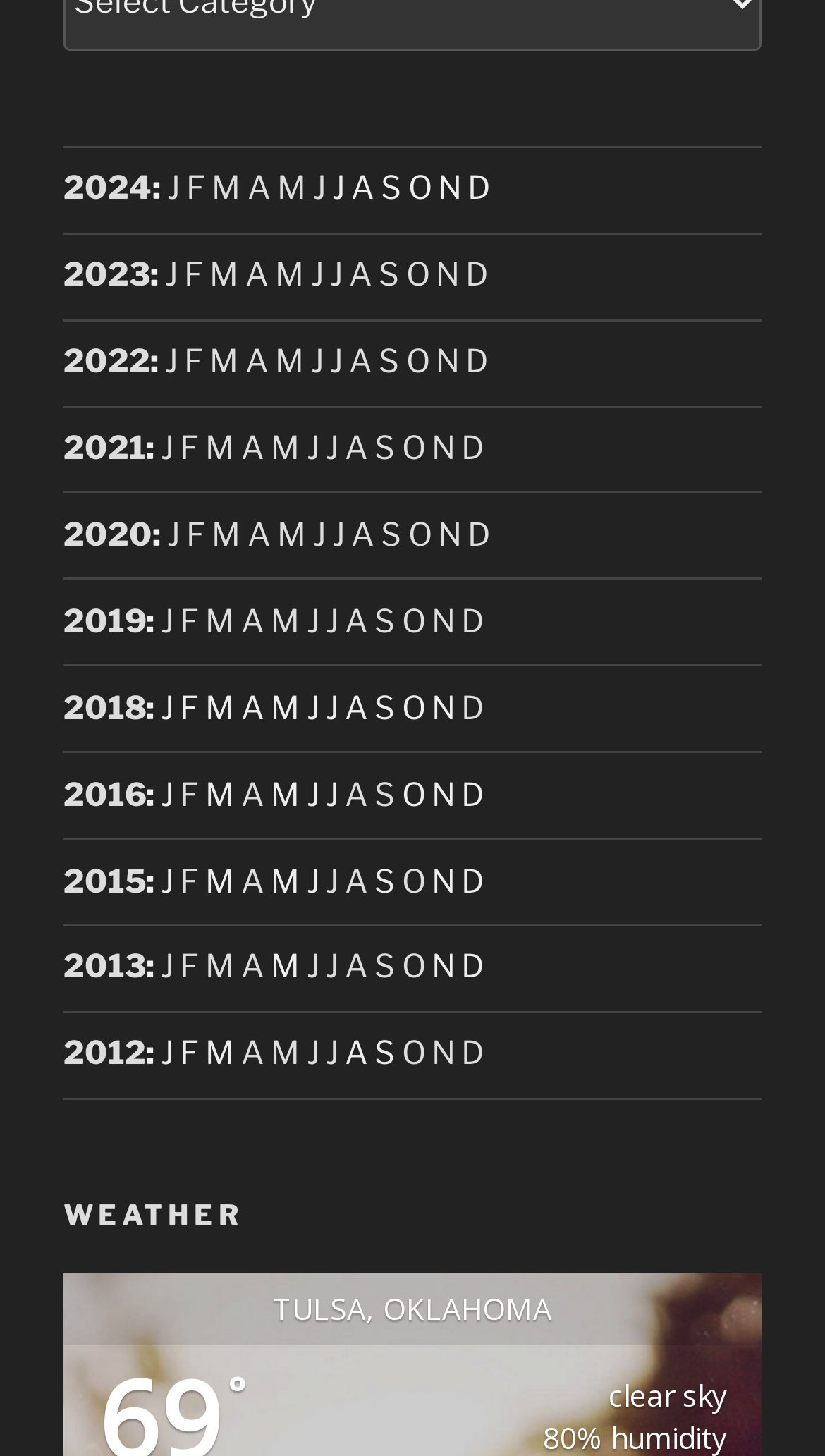How many months are listed for each year?
Using the image, answer in one word or phrase.

12